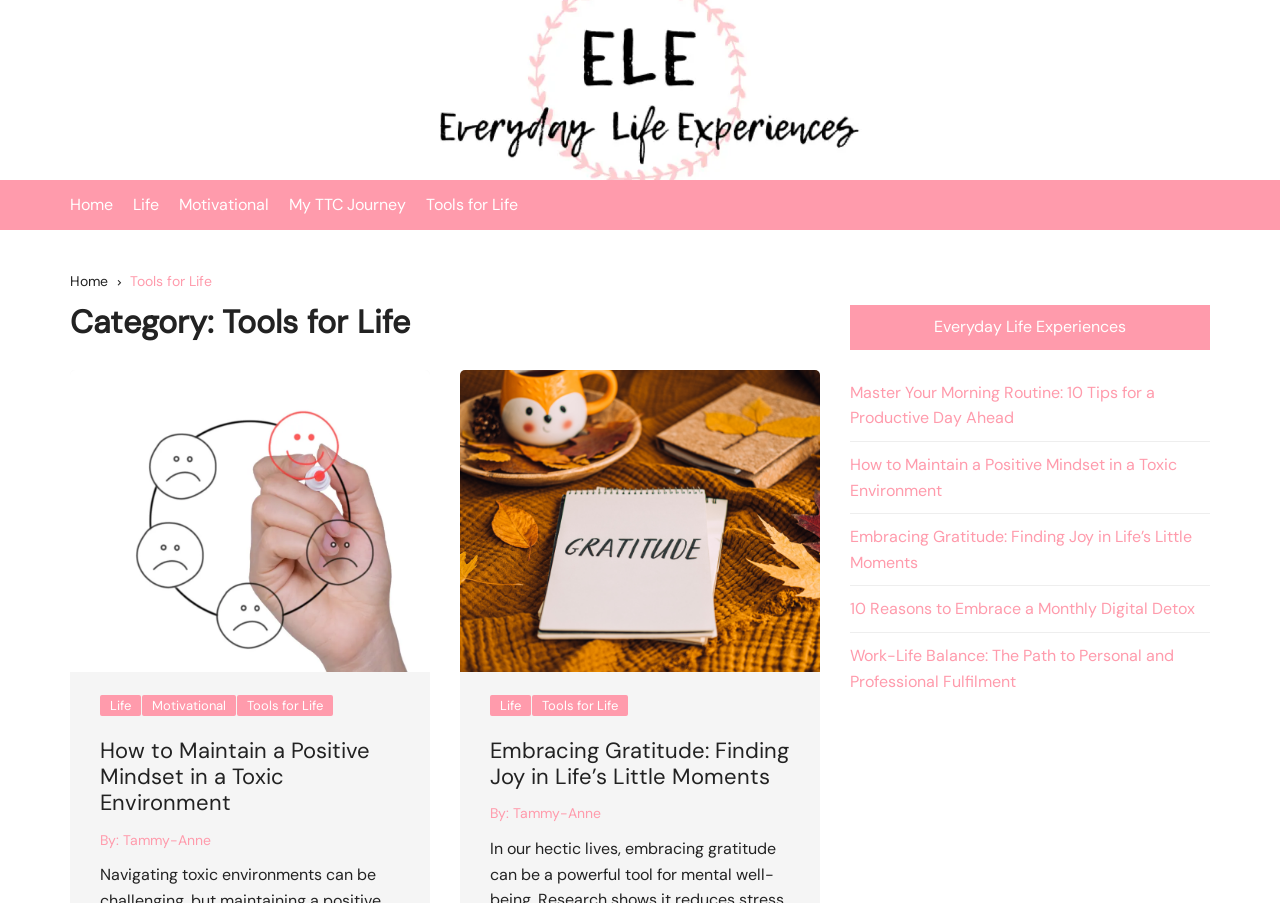Locate the bounding box coordinates of the area to click to fulfill this instruction: "go to home page". The bounding box should be presented as four float numbers between 0 and 1, in the order [left, top, right, bottom].

[0.055, 0.199, 0.104, 0.255]